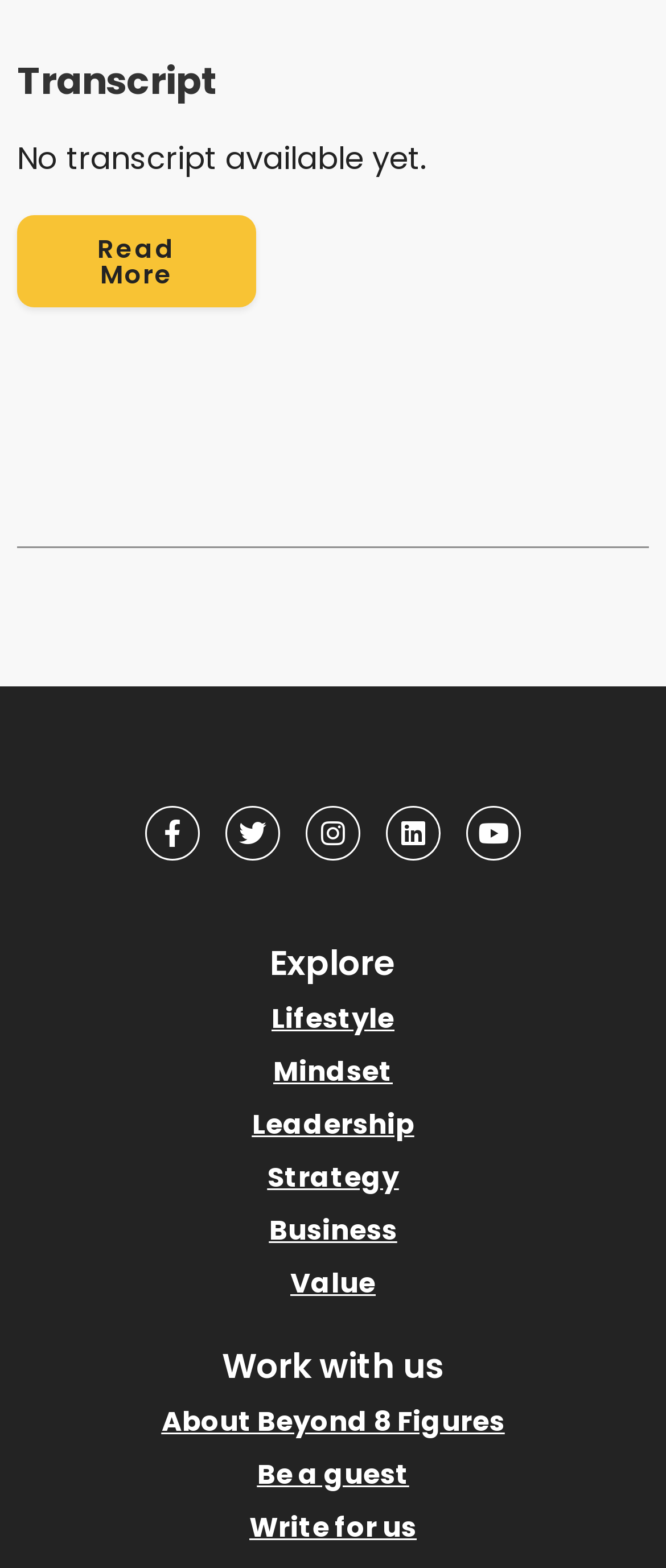Answer the following in one word or a short phrase: 
What is the category of the 'Lifestyle' link?

Explore